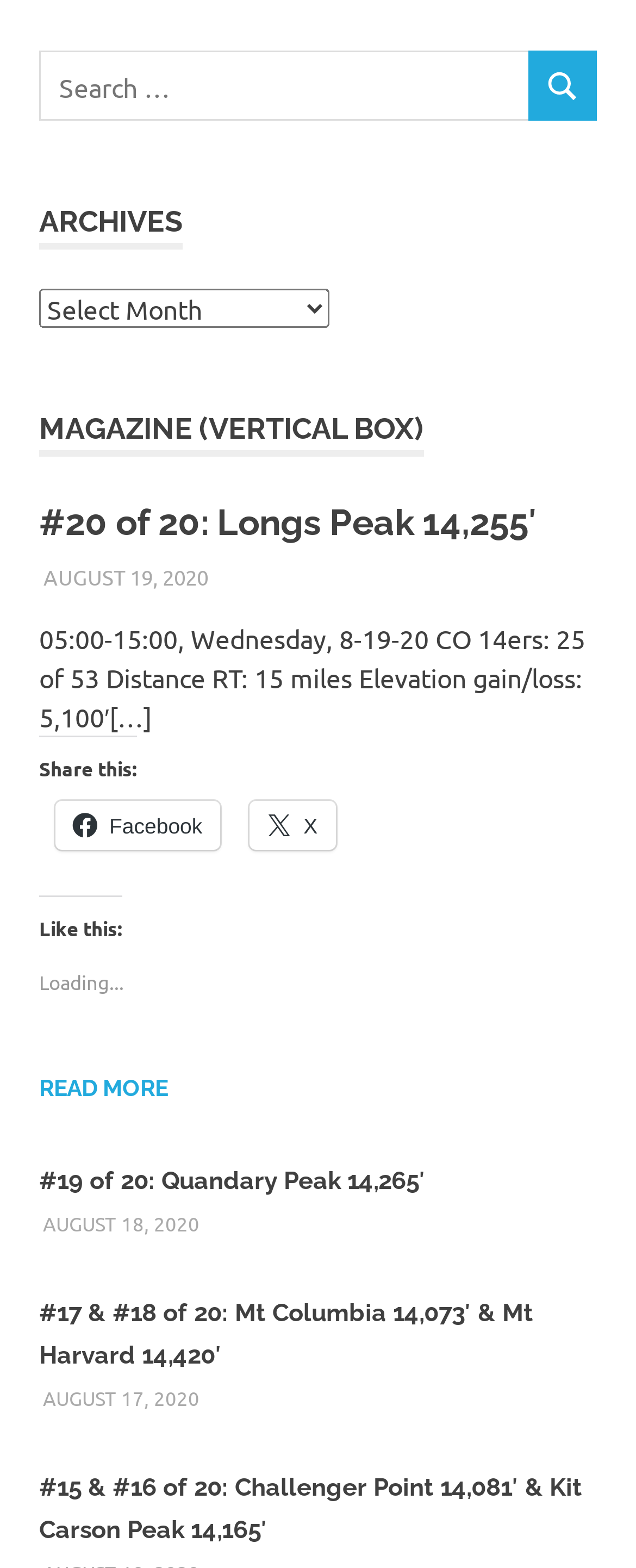Respond with a single word or short phrase to the following question: 
What is the text on the search button?

SEARCH